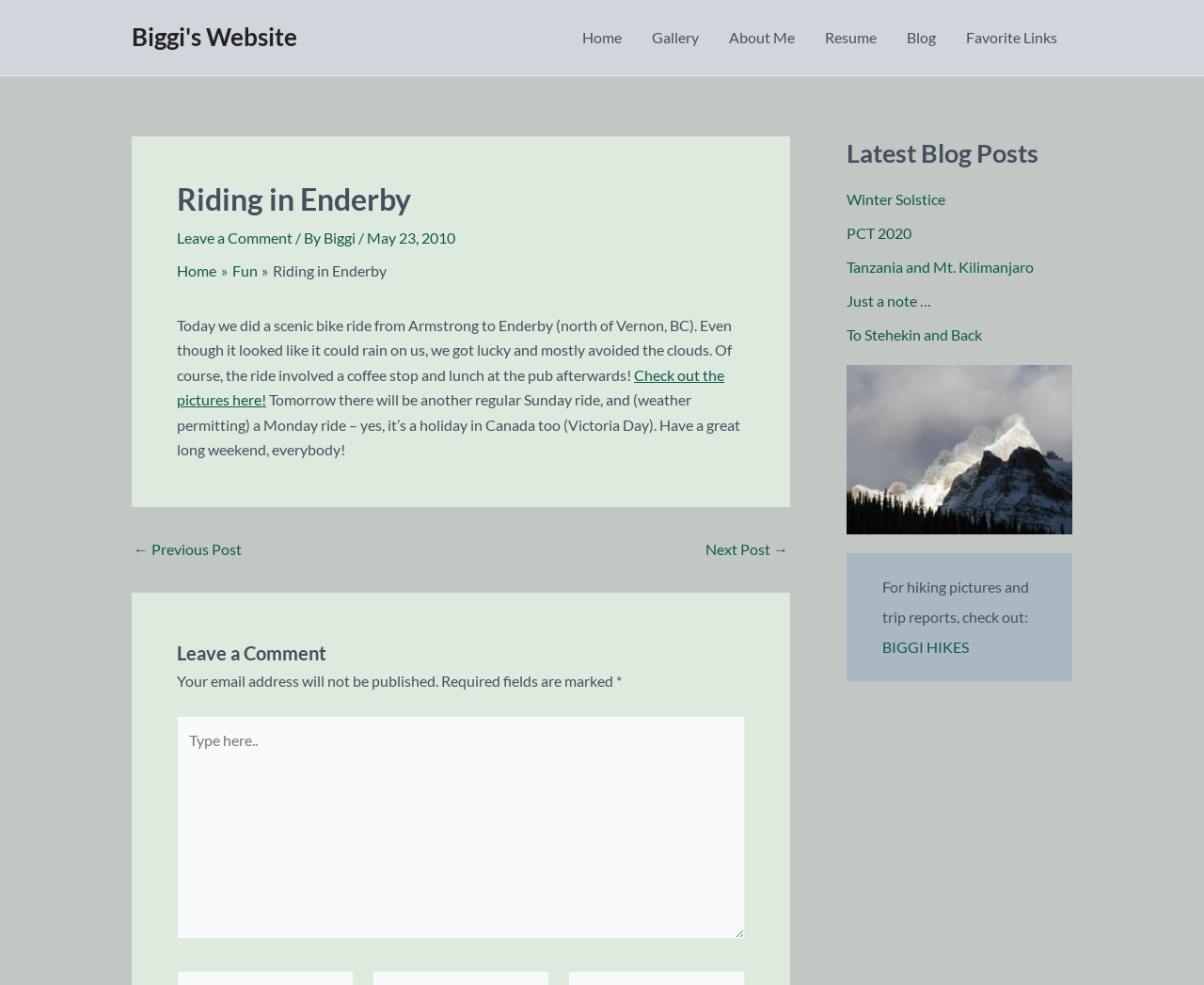What is the name of the author of the blog post?
Identify the answer in the screenshot and reply with a single word or phrase.

Biggi